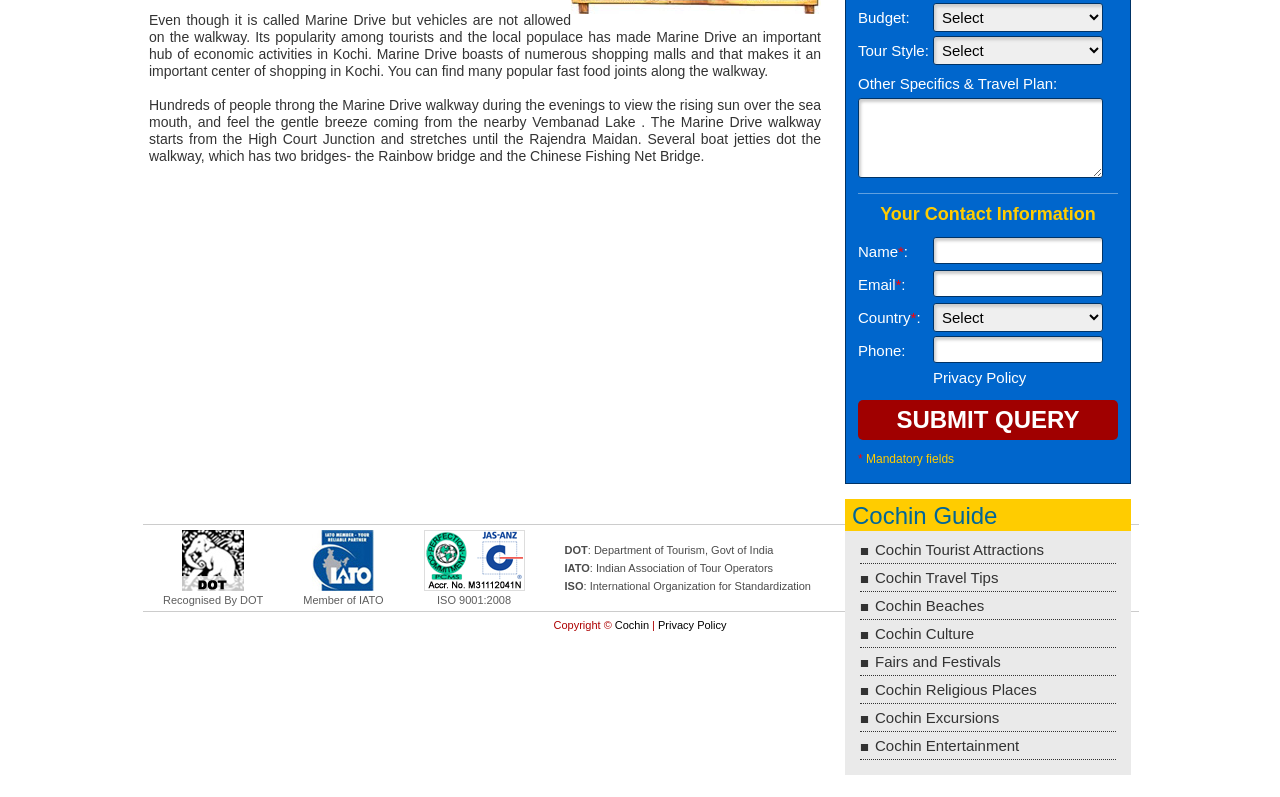Extract the bounding box coordinates for the described element: "name="Input" value="Submit Query"". The coordinates should be represented as four float numbers between 0 and 1: [left, top, right, bottom].

[0.67, 0.502, 0.873, 0.552]